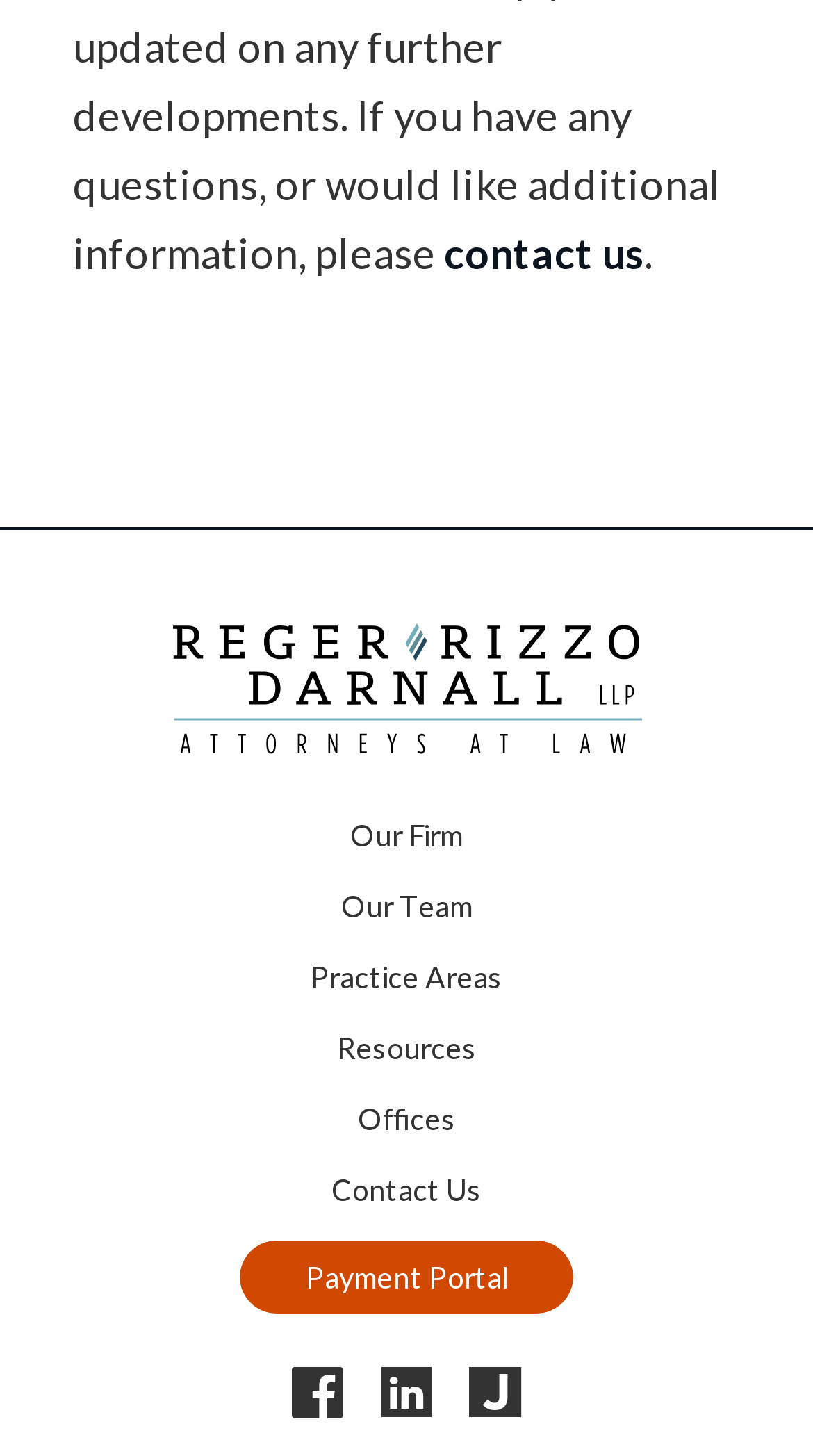Can you find the bounding box coordinates of the area I should click to execute the following instruction: "view the resources page"?

[0.414, 0.698, 0.586, 0.733]